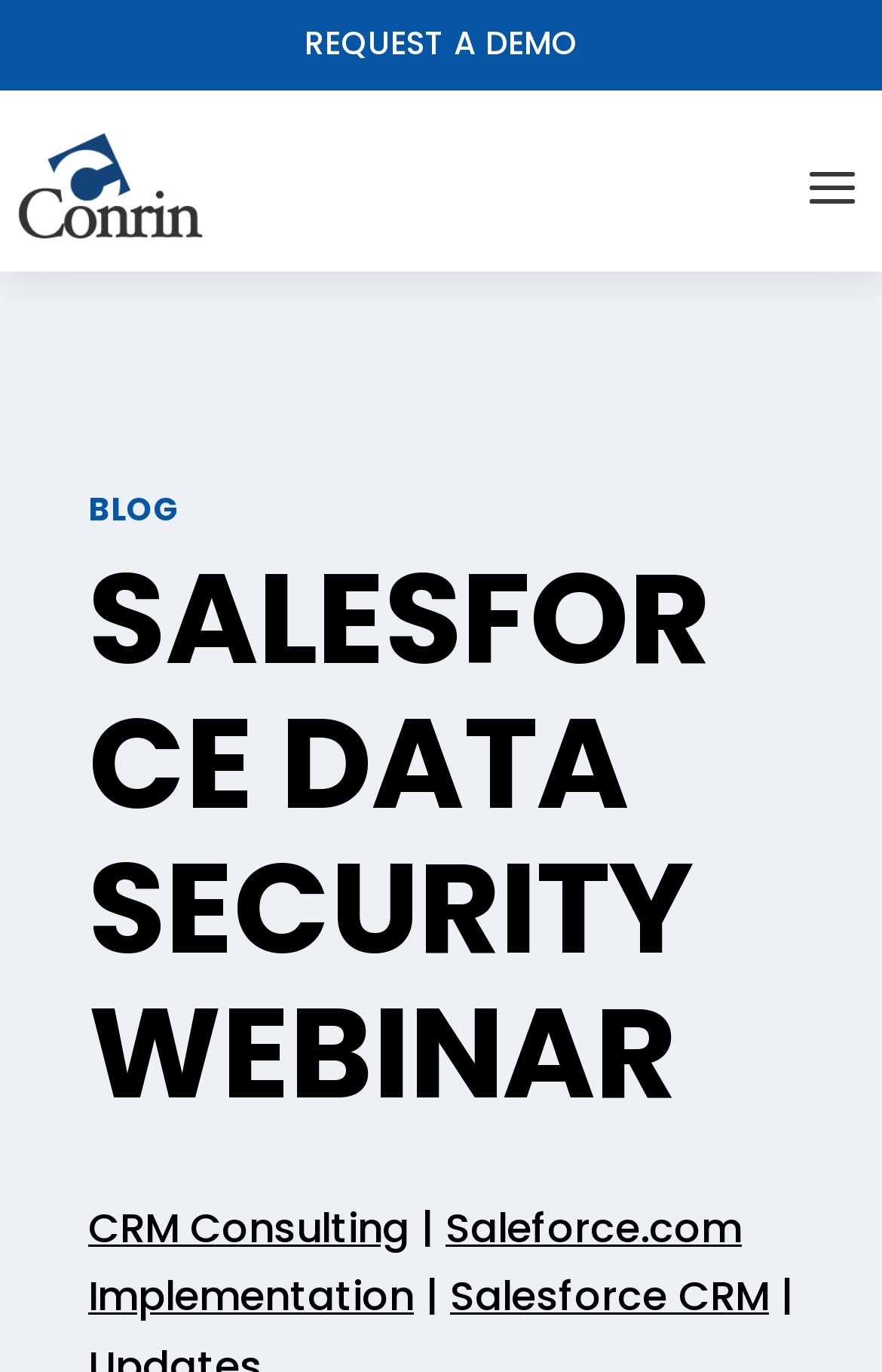Please determine and provide the text content of the webpage's heading.

BLOG
SALESFORCE DATA SECURITY WEBINAR